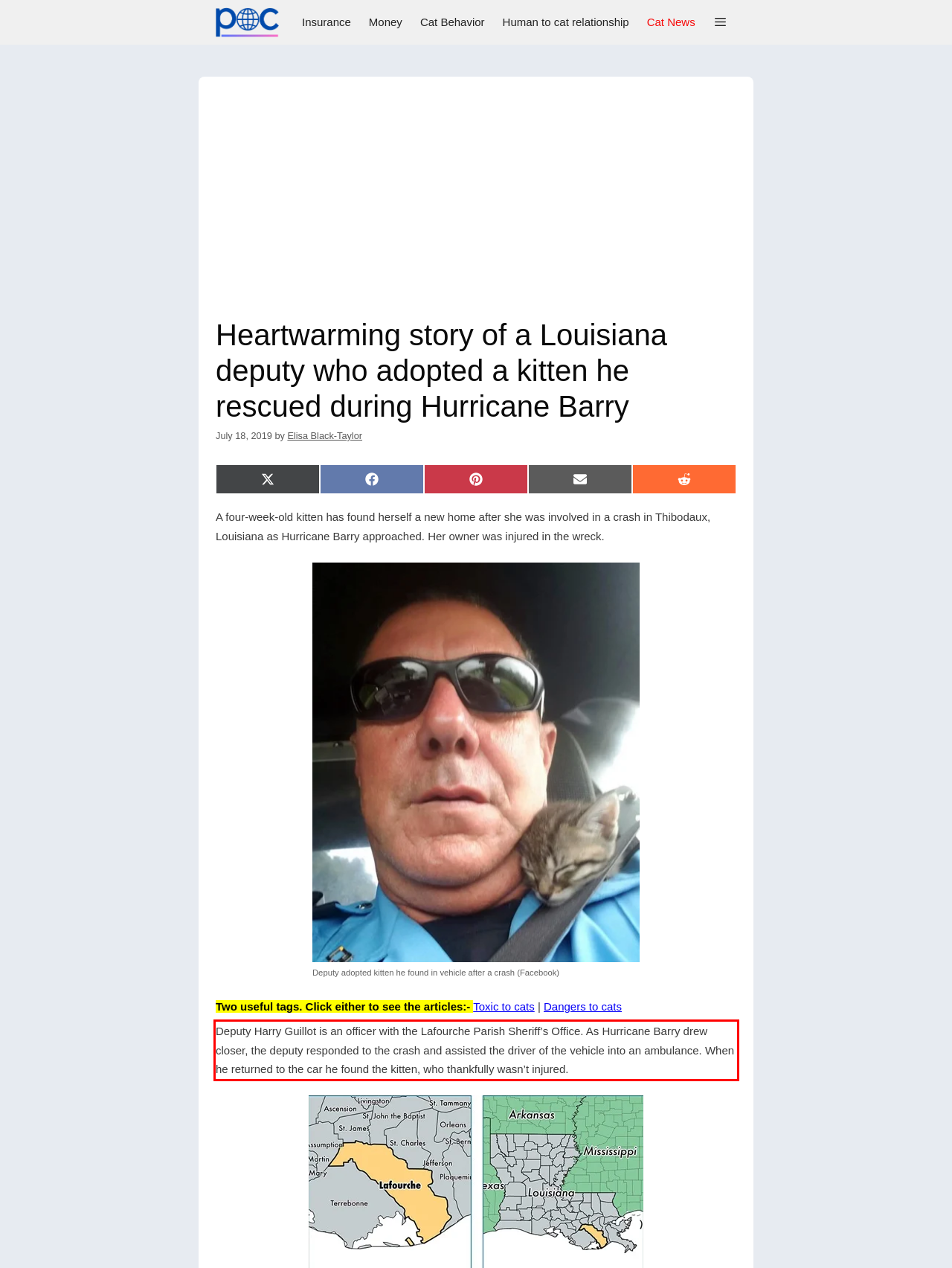Please take the screenshot of the webpage, find the red bounding box, and generate the text content that is within this red bounding box.

Deputy Harry Guillot is an officer with the Lafourche Parish Sheriff’s Office. As Hurricane Barry drew closer, the deputy responded to the crash and assisted the driver of the vehicle into an ambulance. When he returned to the car he found the kitten, who thankfully wasn’t injured.